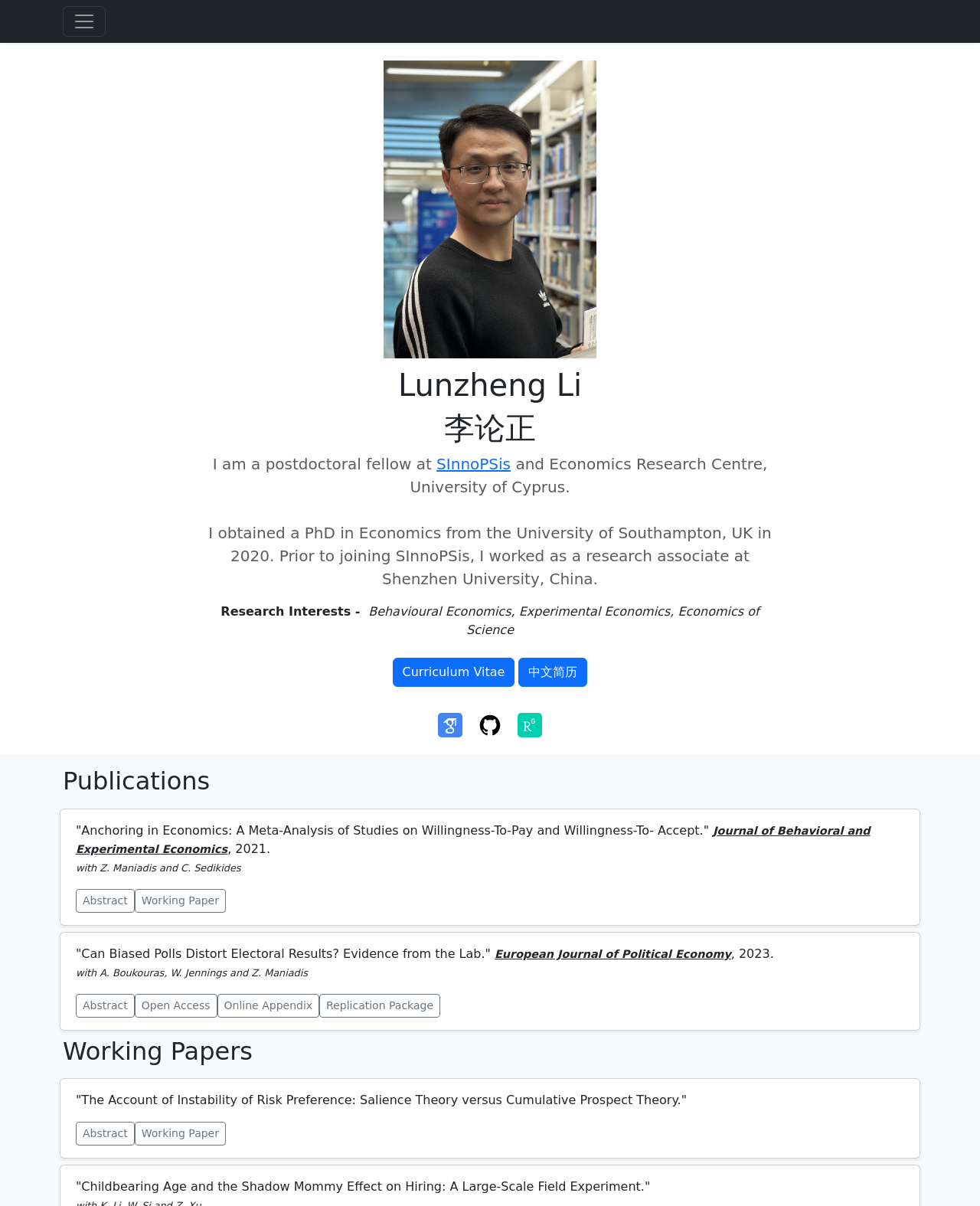Specify the bounding box coordinates for the region that must be clicked to perform the given instruction: "Create your own forum with Xobor".

None